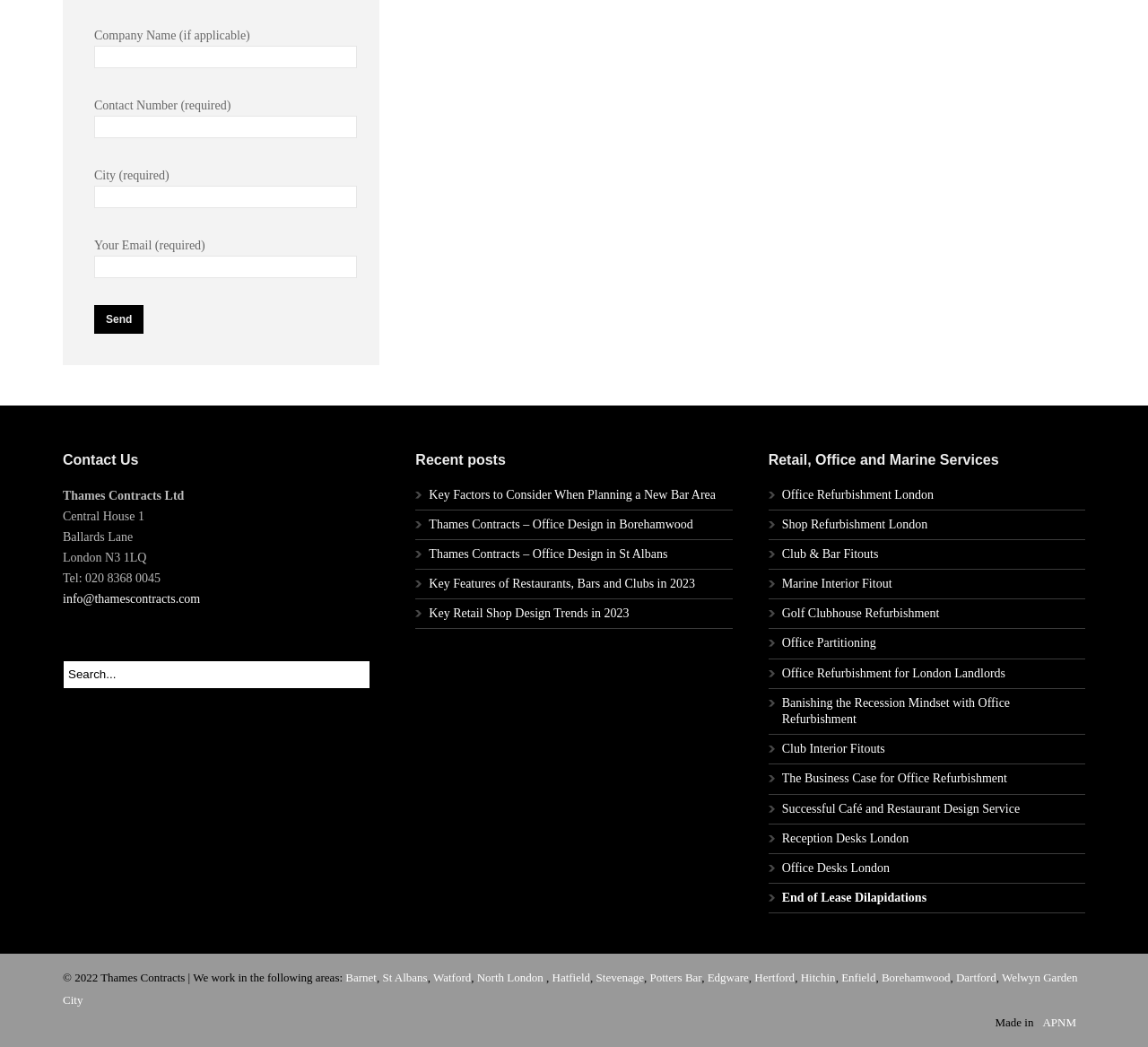What is the required information to contact?
Answer the question based on the image using a single word or a brief phrase.

Contact Number, City, Email